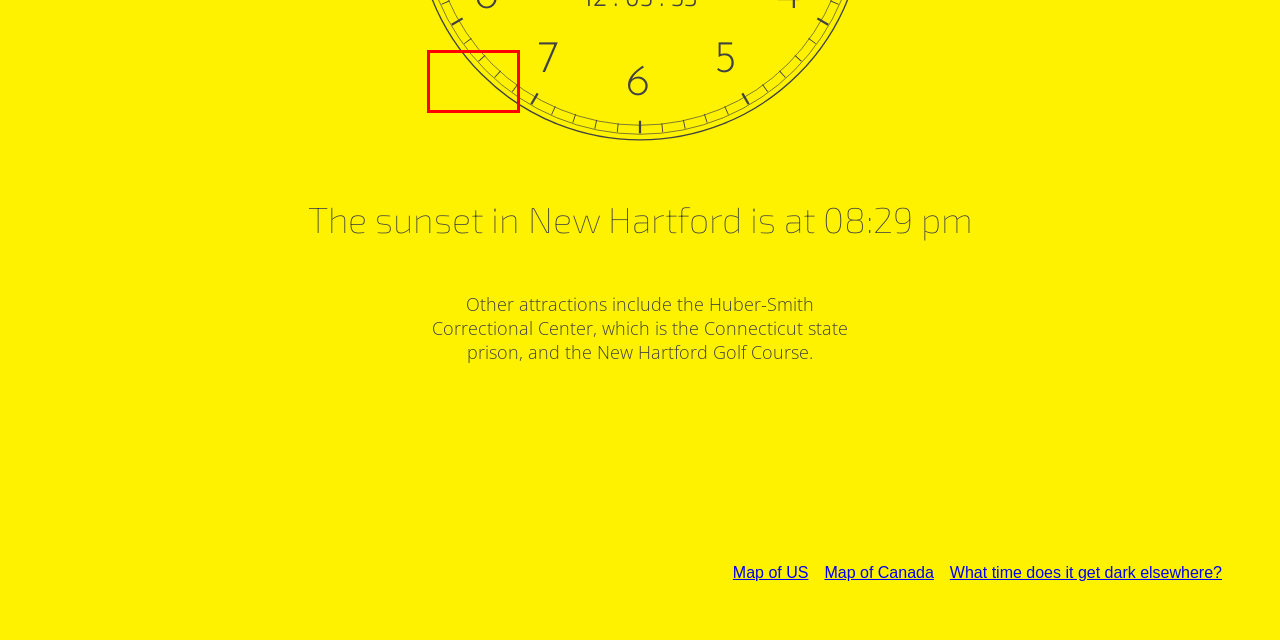Please perform OCR on the text content within the red bounding box that is highlighted in the provided webpage screenshot.

This scattering of sunlight happens to a greater extent, and we see red and orange light more than blue and violet light. That's why sunset is usually a beautiful red or orange color. So next time you see sunset, remember that you're actually seeing Earth rotate into darkness!